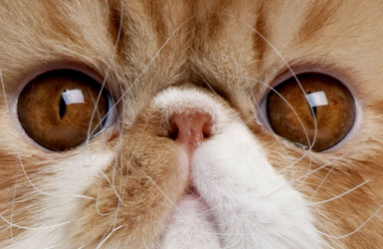What breed of cat is likely depicted in the image?
Examine the image and provide an in-depth answer to the question.

The caption suggests that the image likely belongs to a Persian breed, known for its gentle demeanor and striking appearance, which is consistent with the description of the cat's features in the caption.